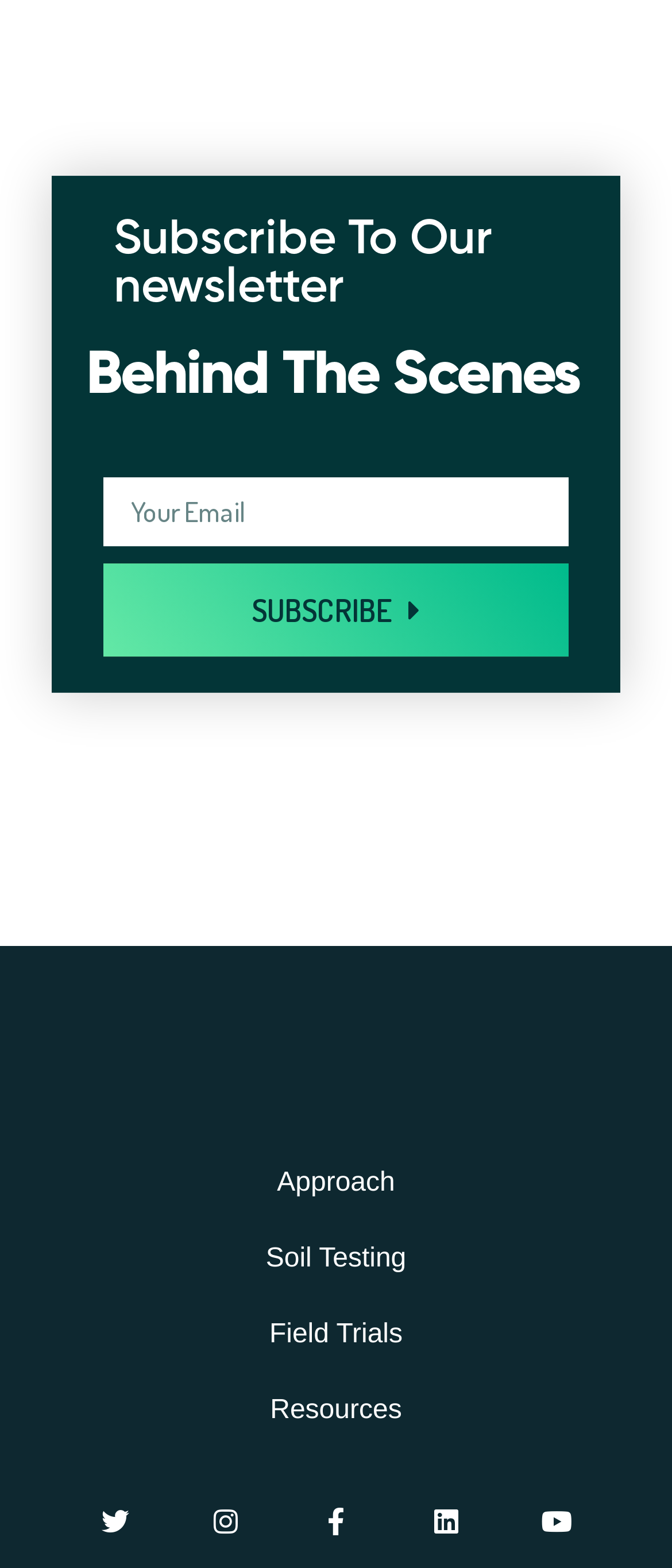Determine the bounding box coordinates of the clickable region to carry out the instruction: "View resources".

[0.026, 0.878, 0.974, 0.922]